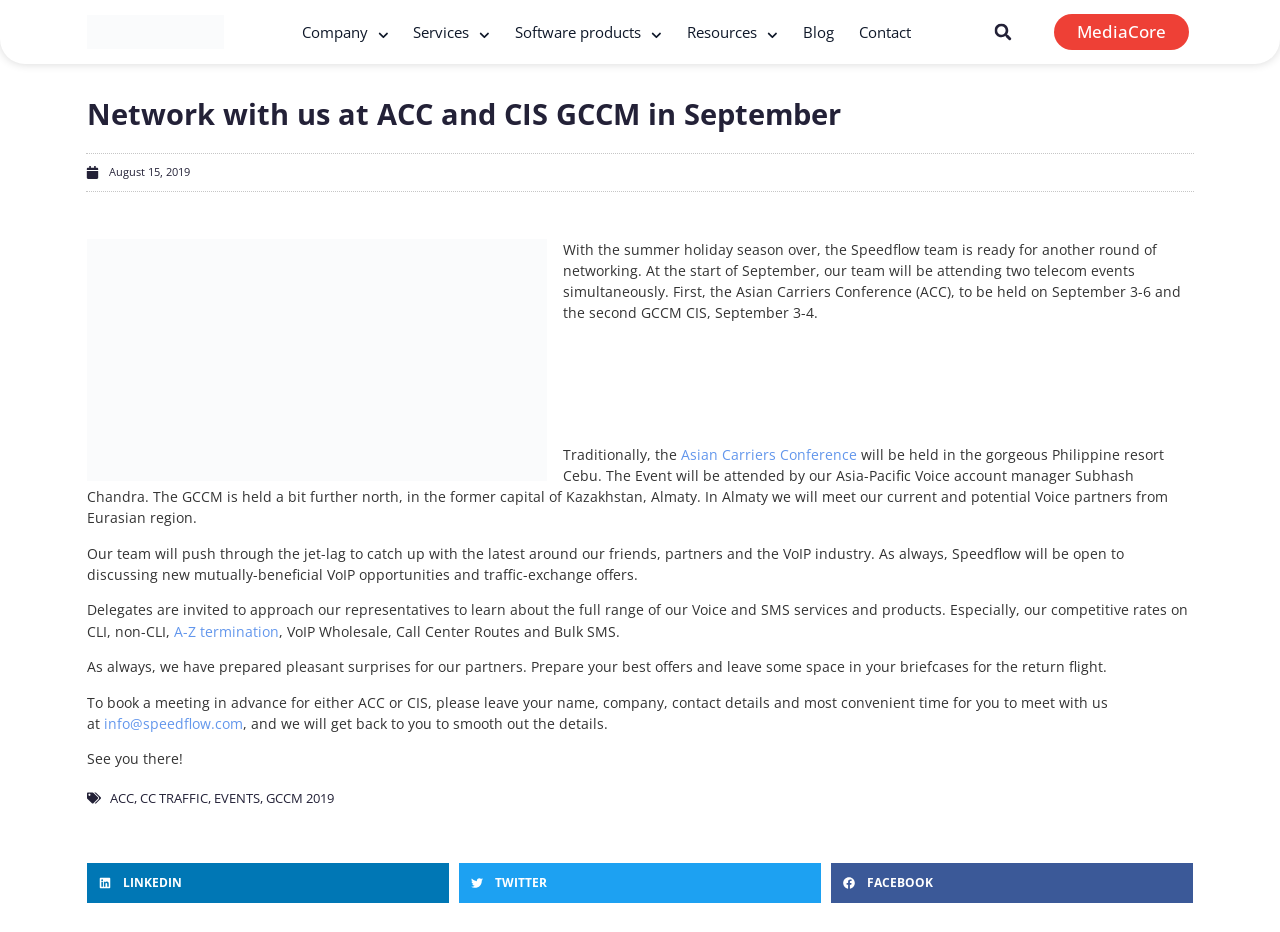What is the location of the GCCM CIS conference?
Look at the image and construct a detailed response to the question.

According to the webpage, the GCCM CIS conference will be held in Almaty, which is the former capital of Kazakhstan.